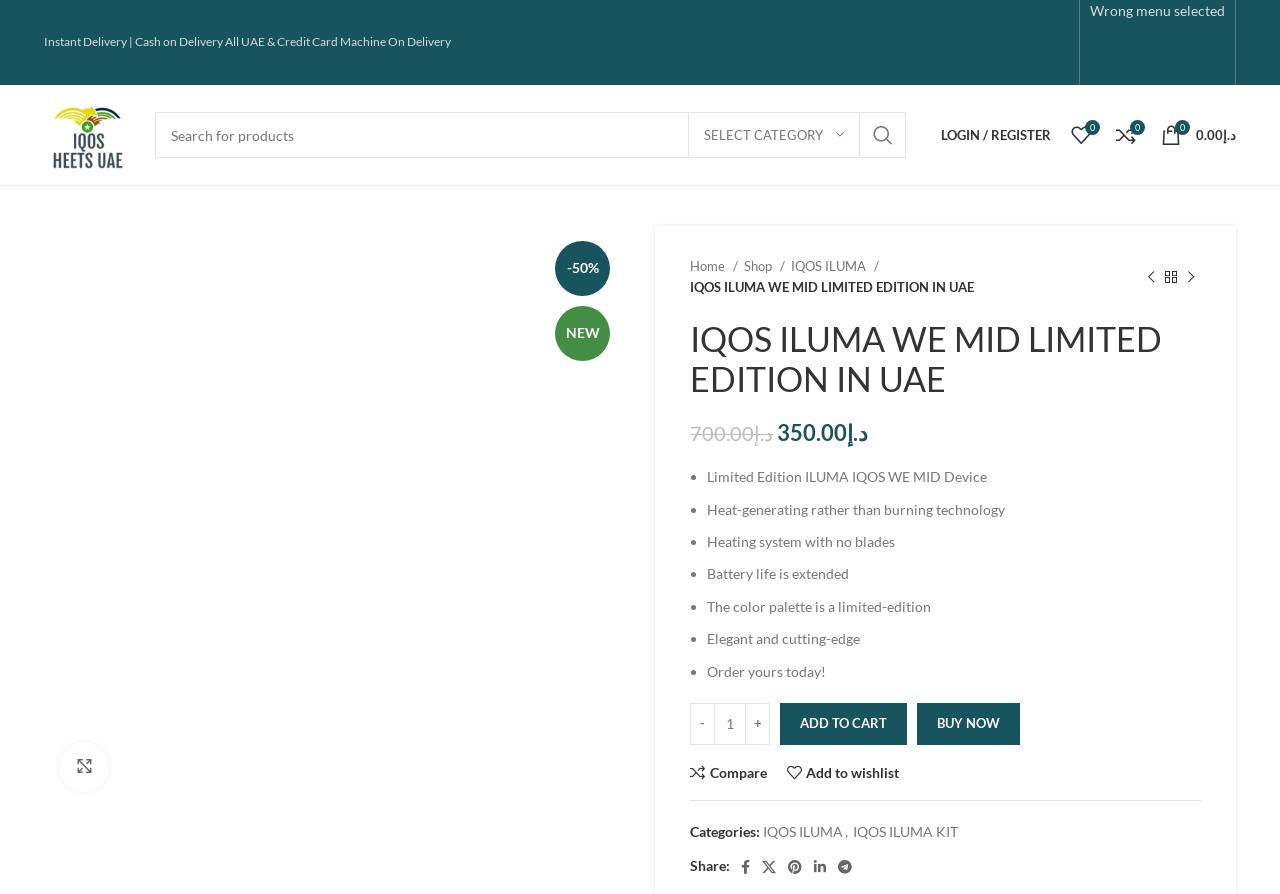Give a detailed account of the webpage, highlighting key information.

This webpage is about the IQOS ILUMA WE MID Limited Edition, a heat-not-burn device. At the top, there is a navigation bar with a secondary navigation menu on the right side. Below the navigation bar, there is a search bar with a textbox and a search button. On the right side of the search bar, there are links to login/register, my wishlist, and shopping cart.

The main content of the page is divided into two sections. On the left side, there is a large image of the IQOS ILUMA WE MID Limited Edition device. Below the image, there is a link to enlarge the image. On the right side, there is a section with product information, including a heading, price, and product description. The product description is divided into several bullet points, highlighting the features of the device, such as its limited-edition color palette, heat-generating technology, and extended battery life.

Below the product description, there are buttons to add the product to the cart, buy now, and compare or add to wishlist. There are also links to share the product on social media platforms. At the bottom of the page, there are categories and tags related to the product.

Overall, the webpage is focused on showcasing the IQOS ILUMA WE MID Limited Edition device and providing detailed product information to potential customers.